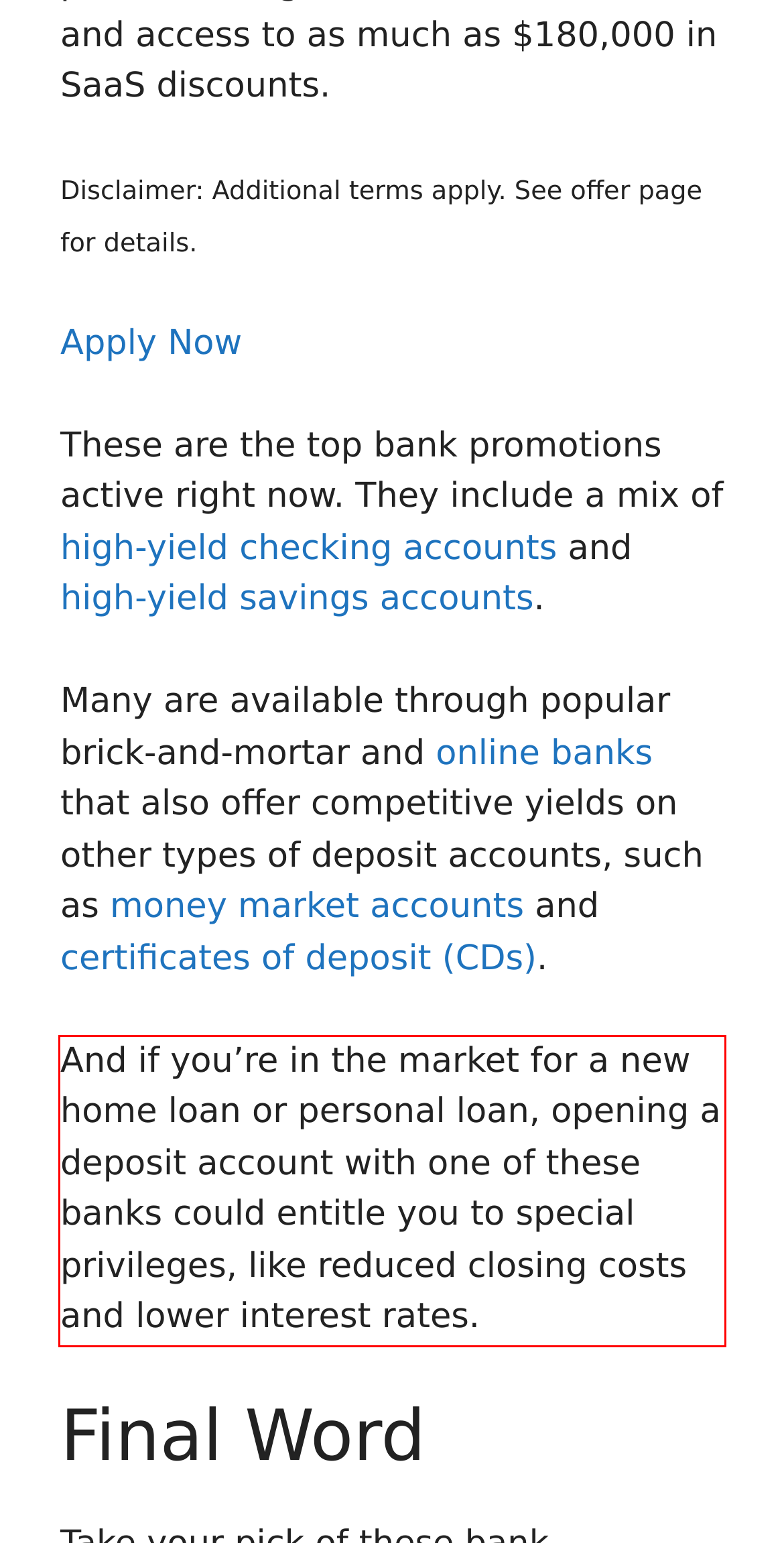You have a webpage screenshot with a red rectangle surrounding a UI element. Extract the text content from within this red bounding box.

And if you’re in the market for a new home loan or personal loan, opening a deposit account with one of these banks could entitle you to special privileges, like reduced closing costs and lower interest rates.